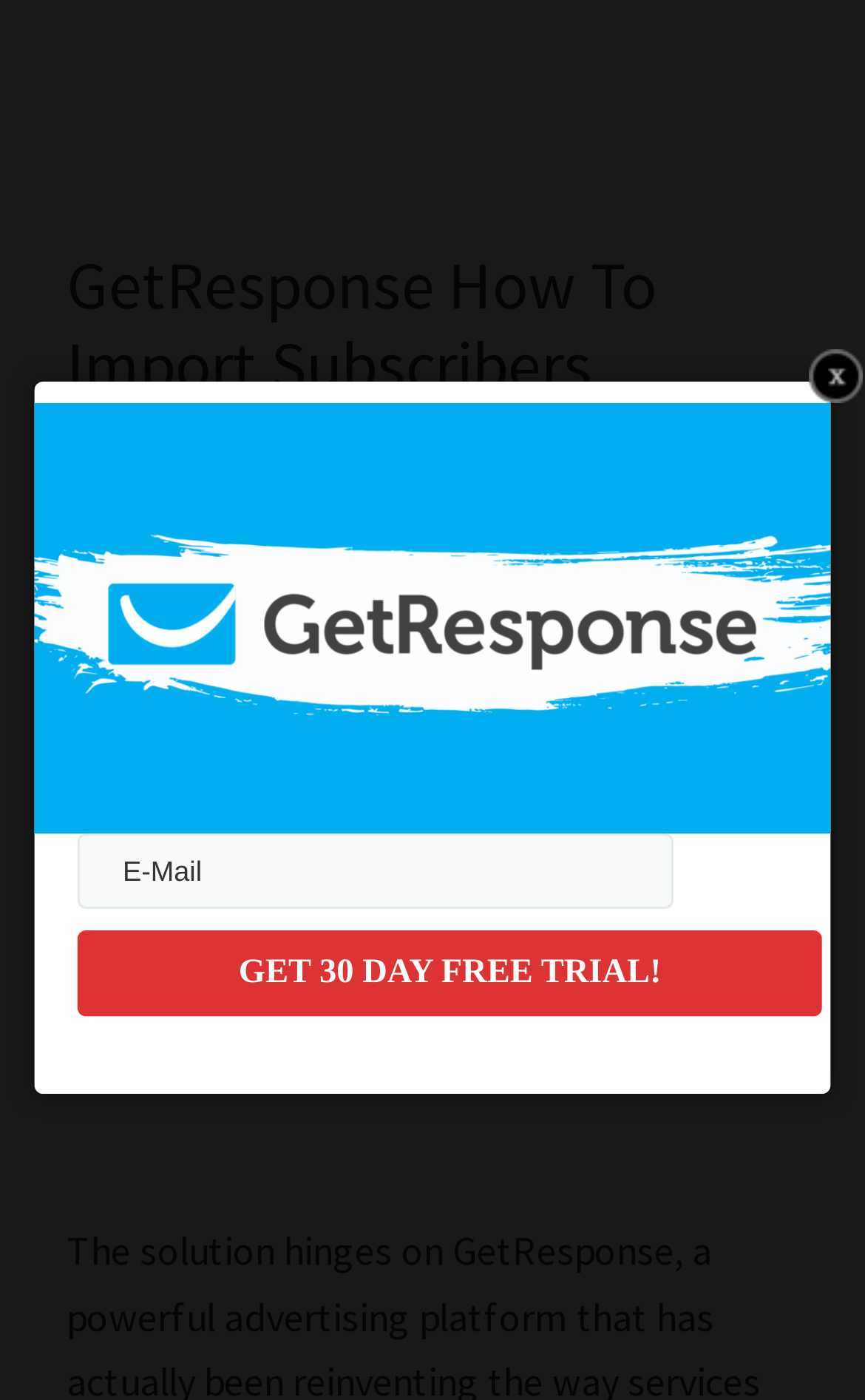Locate the UI element described by name="email" placeholder="E-Mail" and provide its bounding box coordinates. Use the format (top-left x, top-left y, bottom-right x, bottom-right y) with all values as floating point numbers between 0 and 1.

[0.09, 0.595, 0.779, 0.649]